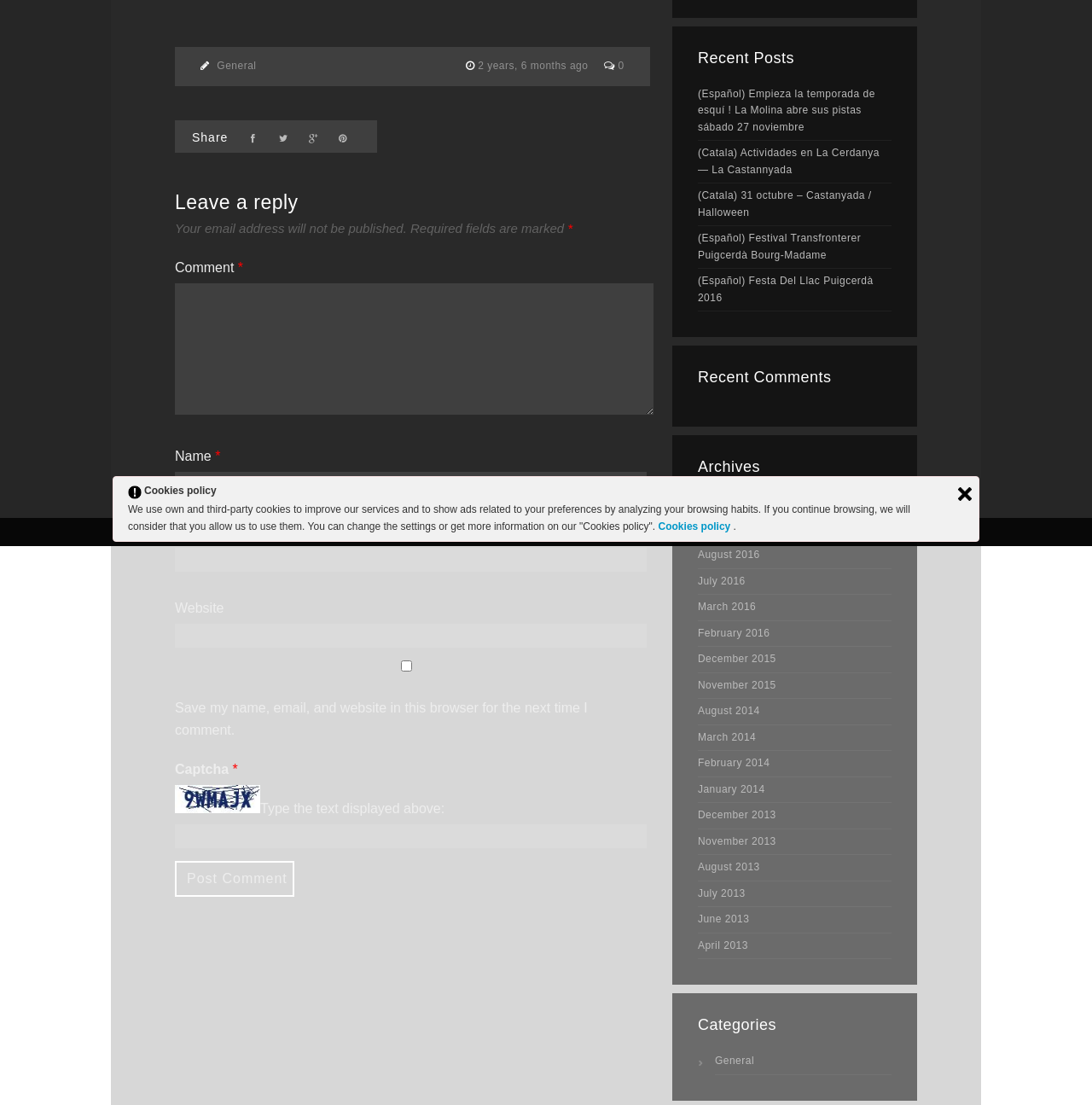Please provide the bounding box coordinate of the region that matches the element description: Hotel en el Pirineo. Coordinates should be in the format (top-left x, top-left y, bottom-right x, bottom-right y) and all values should be between 0 and 1.

[0.28, 0.478, 0.331, 0.485]